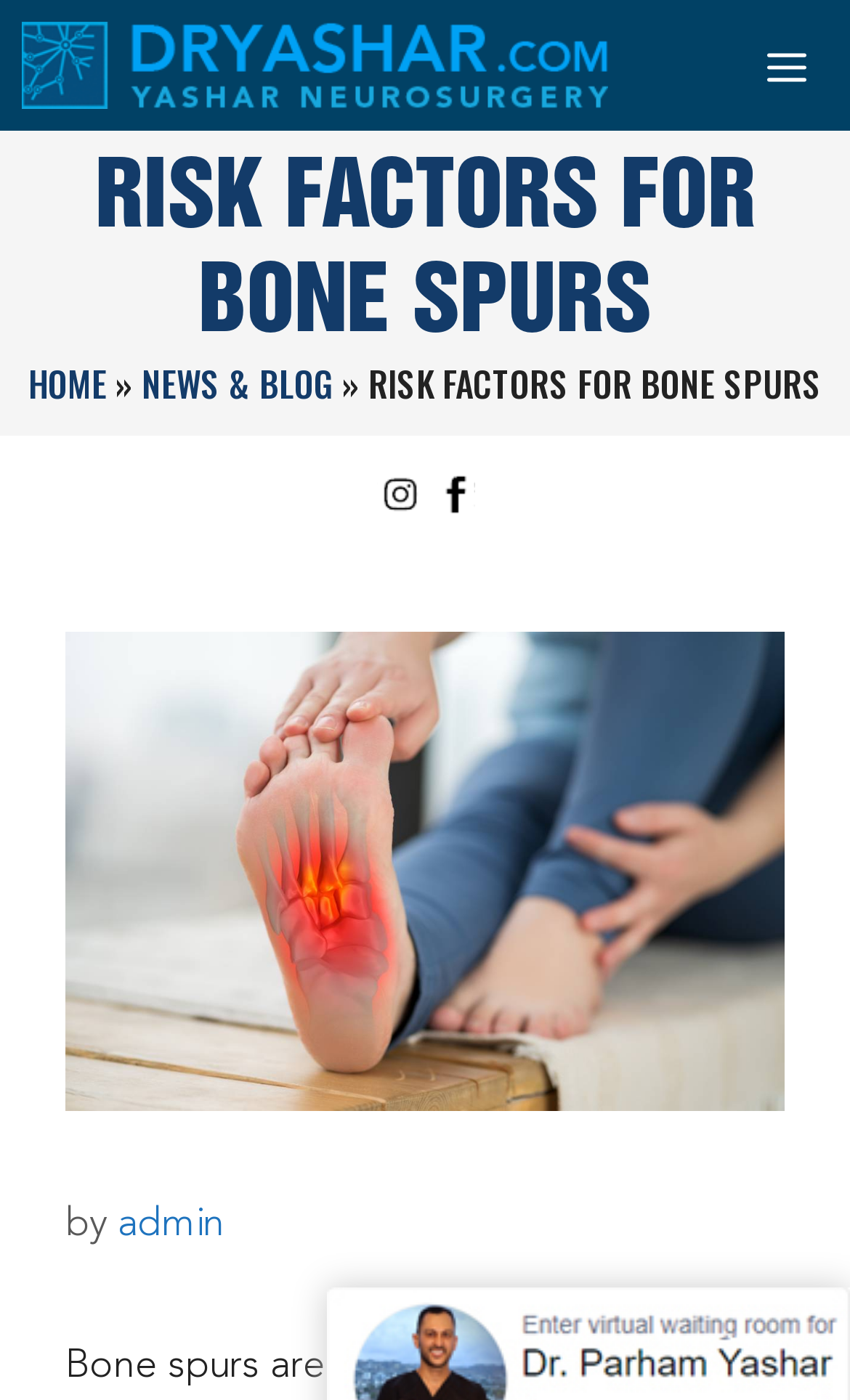Provide a brief response to the question using a single word or phrase: 
What is the type of image present on the webpage?

featured image